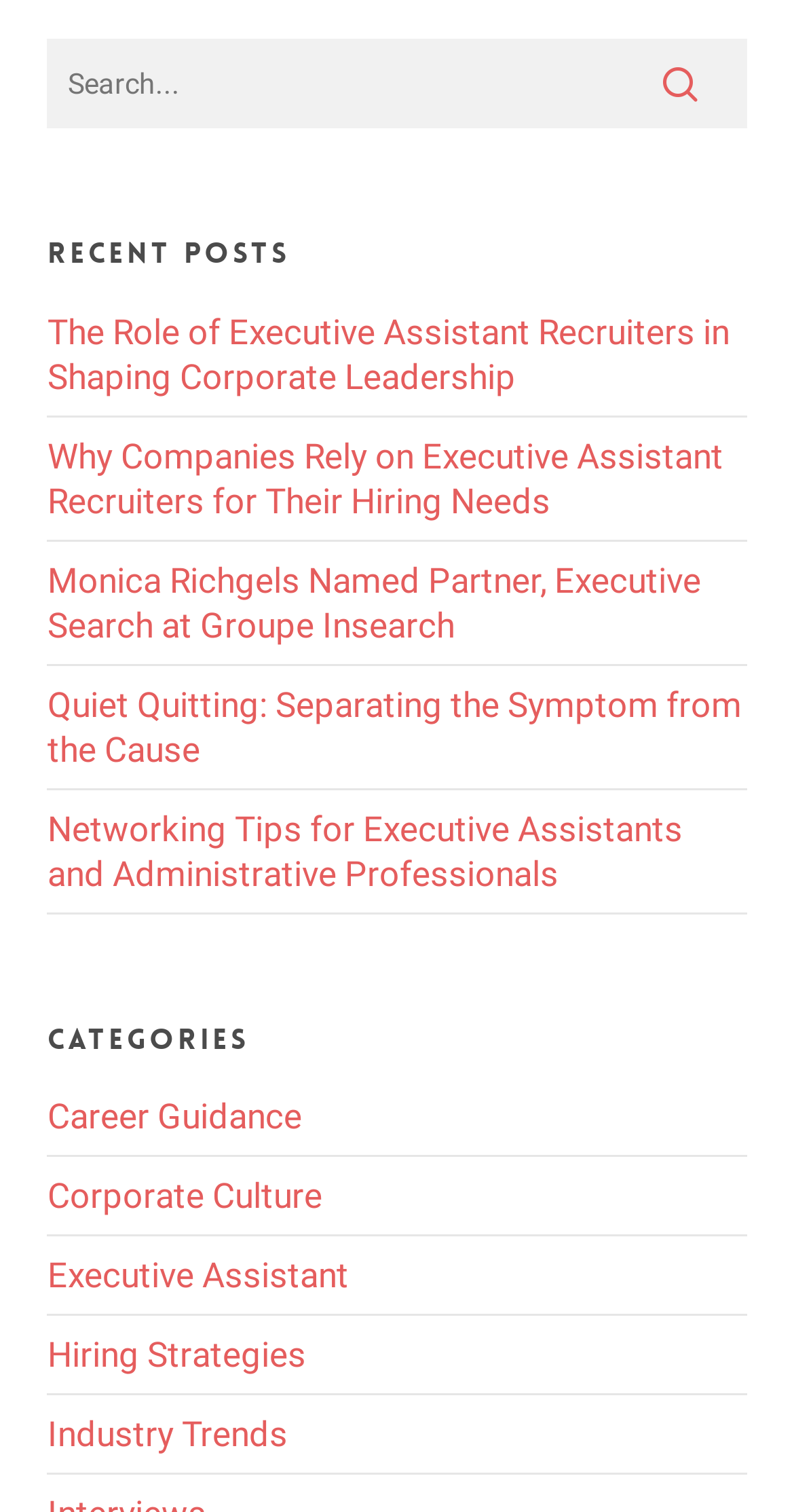What is the first post under 'Recent Posts'?
Answer the question with detailed information derived from the image.

I looked at the list of posts under the 'Recent Posts' heading and found that the first one is 'The Role of Executive Assistant Recruiters in Shaping Corporate Leadership'.